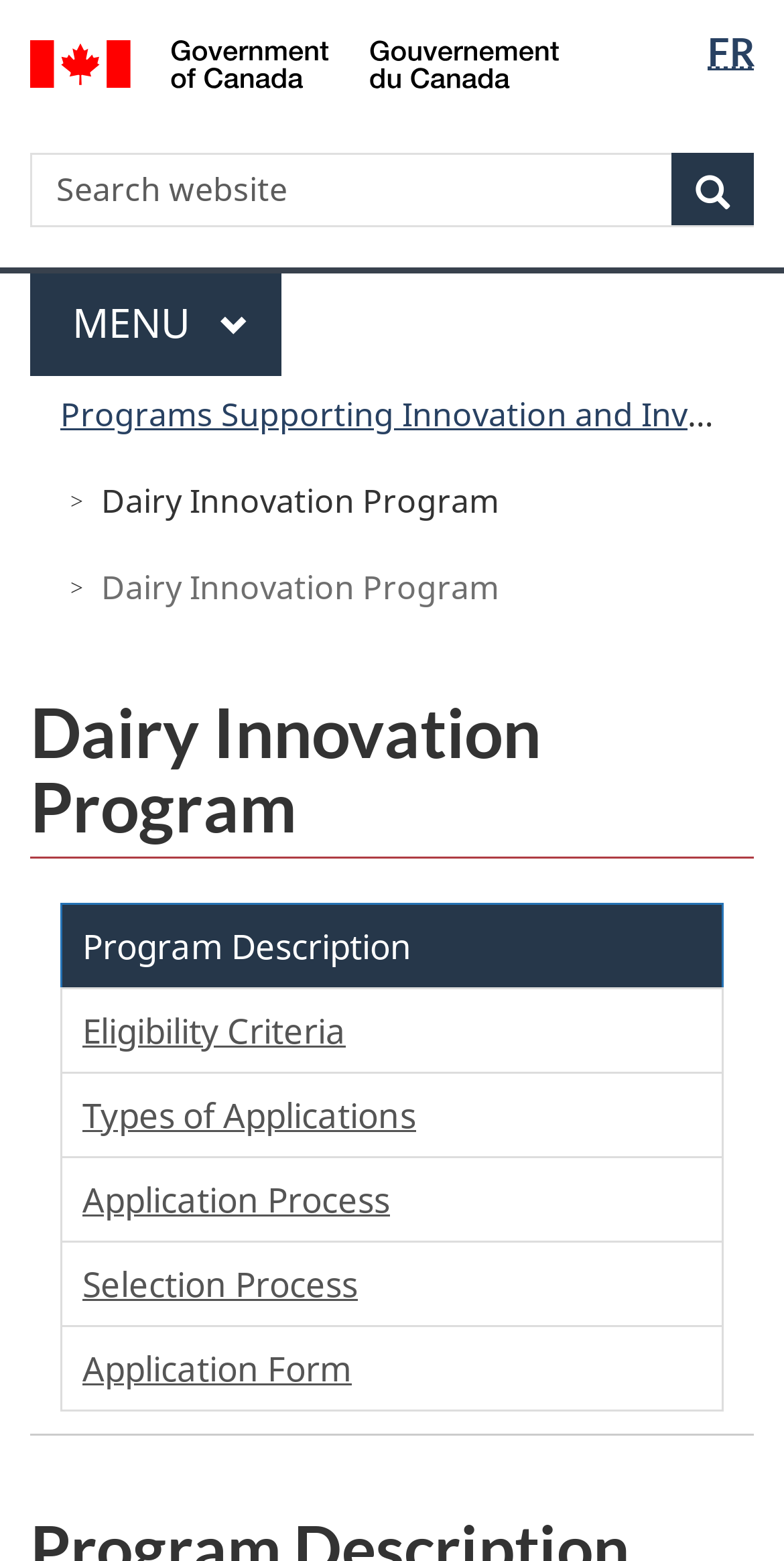Determine the bounding box coordinates of the clickable region to carry out the instruction: "View Tapentadol 100mg - Buy Tapentadol (Aspadol) Pain Tablet Online".

None